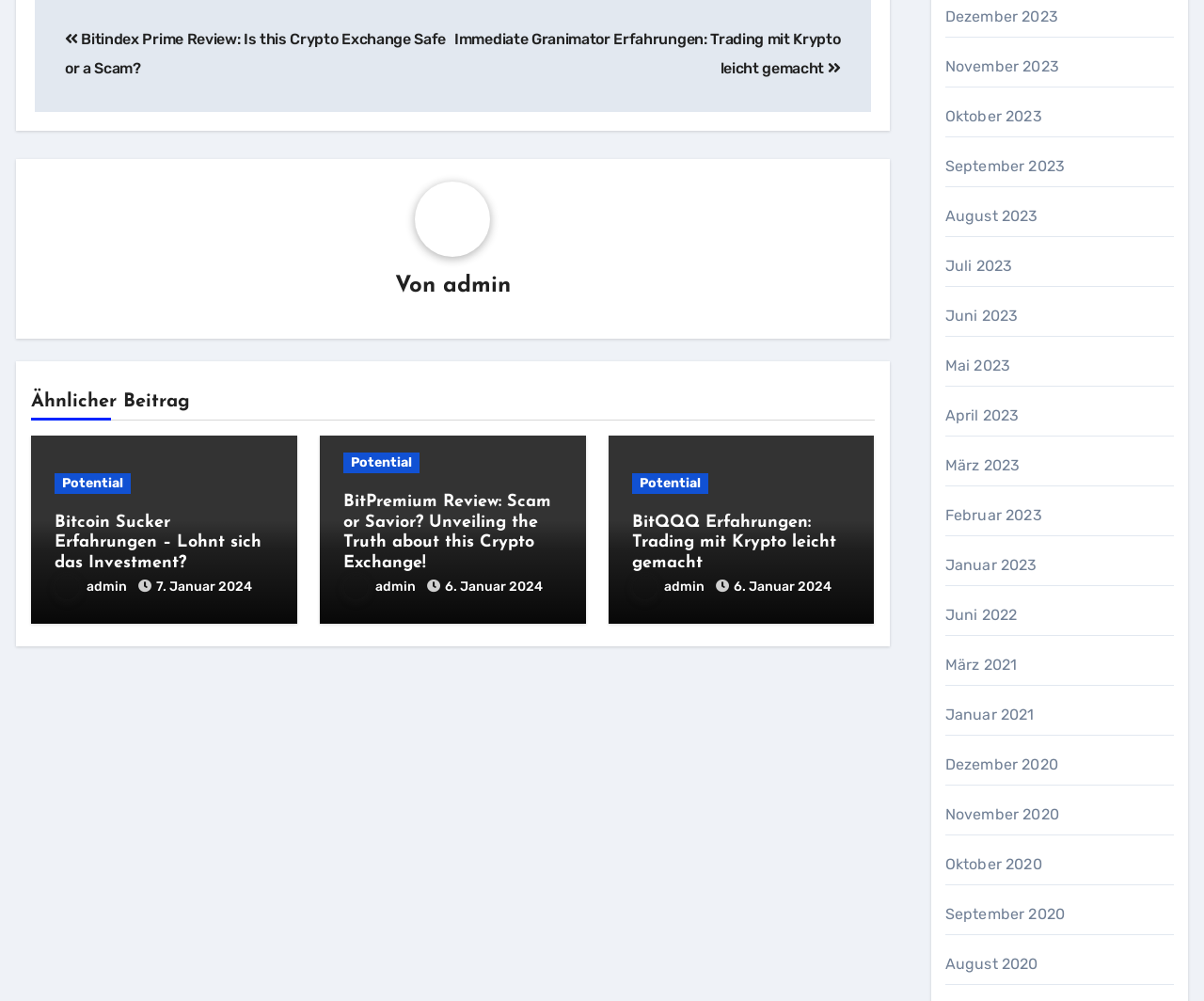What is the date of the article 'Bitcoin Sucker Erfahrungen – Lohnt sich das Investment?'?
Please answer the question as detailed as possible.

I looked for the date information associated with the article 'Bitcoin Sucker Erfahrungen – Lohnt sich das Investment?'. The date is listed as '7. Januar 2024'.